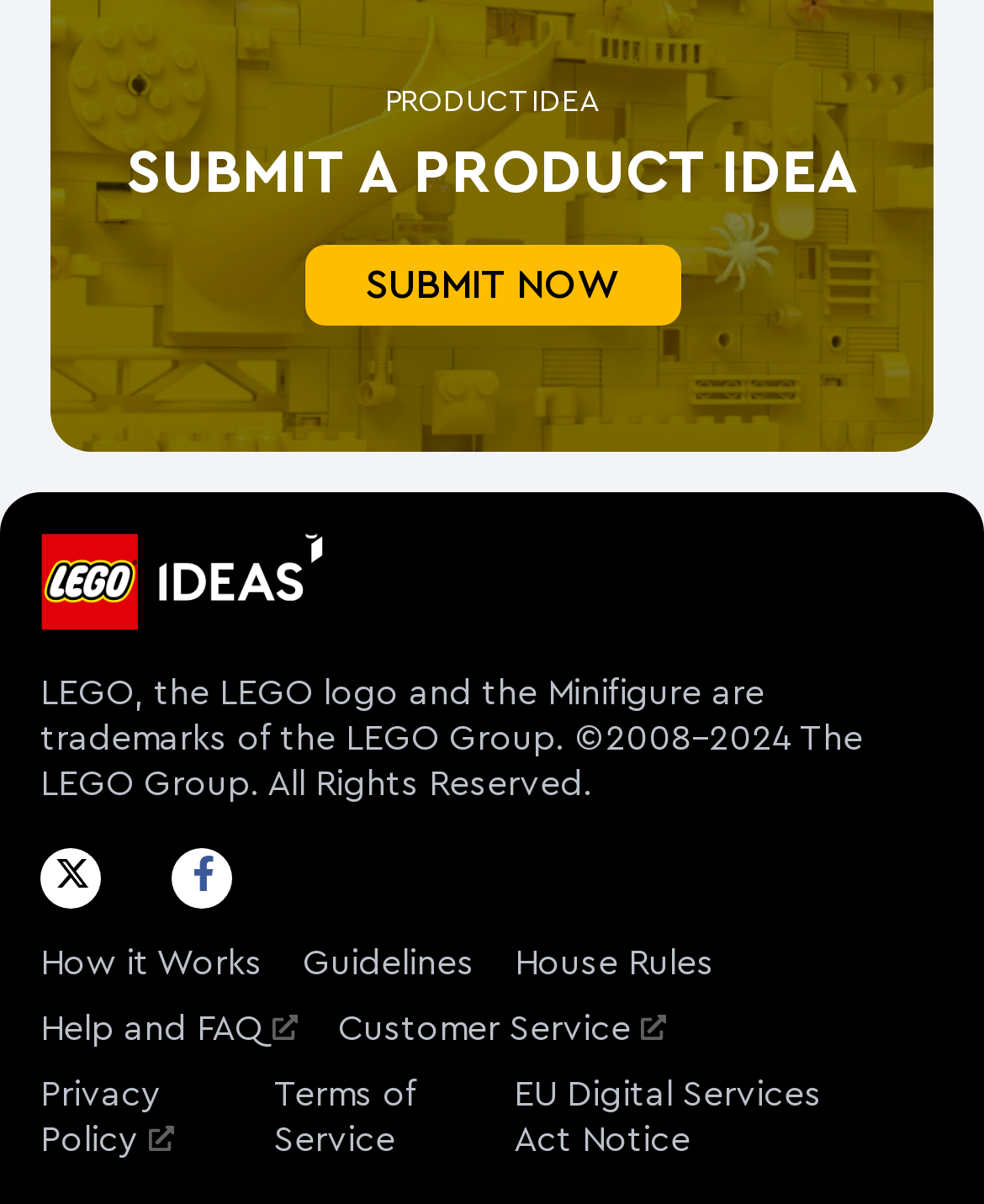Specify the bounding box coordinates of the region I need to click to perform the following instruction: "Click on News". The coordinates must be four float numbers in the range of 0 to 1, i.e., [left, top, right, bottom].

None